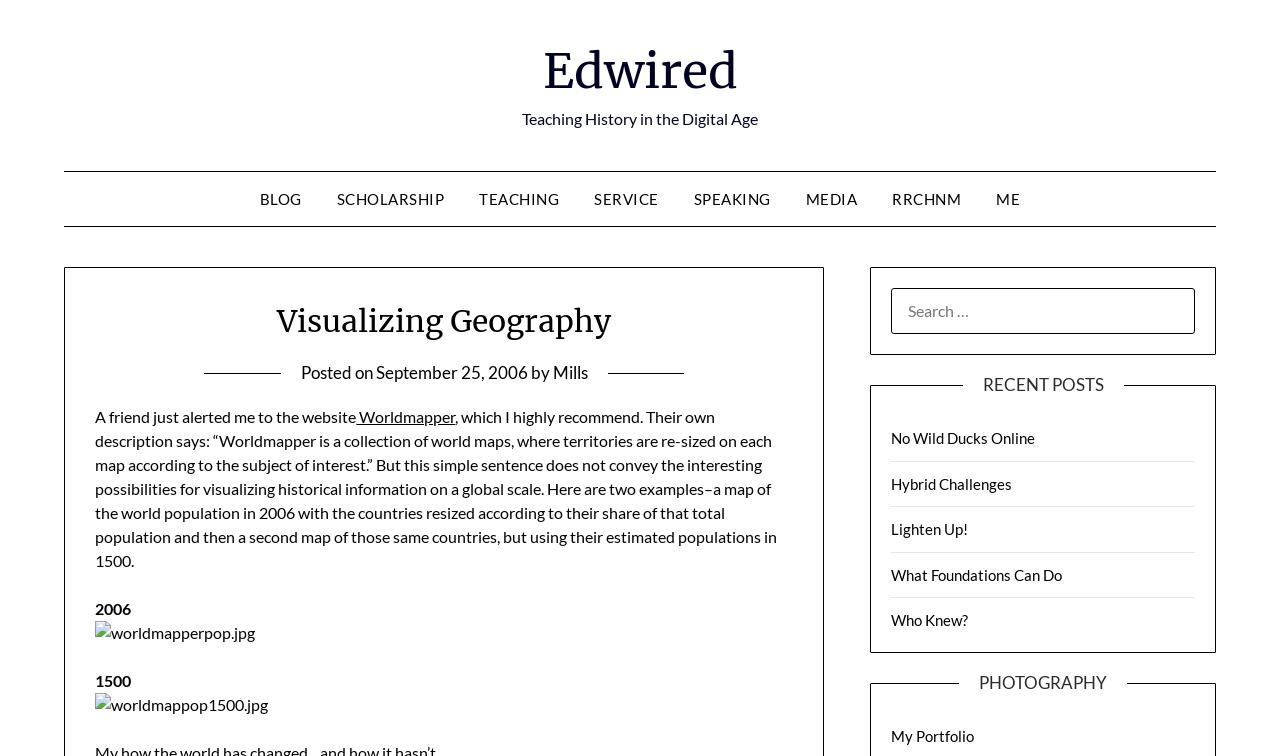Provide a thorough summary of the webpage.

The webpage is titled "Visualizing Geography – Edwired" and has a prominent link to "Edwired" at the top. Below this, there is a static text "Teaching History in the Digital Age". 

On the top navigation bar, there are seven links: "BLOG", "SCHOLARSHIP", "TEACHING", "SERVICE", "SPEAKING", "MEDIA", and "RRCHNM", followed by a link to "ME". 

The main content of the page is divided into two sections. The first section has a heading "Visualizing Geography" and discusses a website called "Worldmapper", which provides a collection of world maps where territories are resized according to the subject of interest. There are two examples of maps provided, one showing the world population in 2006 and another showing the estimated populations in 1500. Below these descriptions, there are two images of the maps.

The second section is a sidebar that contains a search bar with a label "SEARCH FOR:". Below this, there is a heading "RECENT POSTS" followed by five links to recent posts, including "No Wild Ducks Online", "Hybrid Challenges", "Lighten Up!", "What Foundations Can Do", and "Who Knew?". Further down, there is a heading "PHOTOGRAPHY" with a link to "My Portfolio".